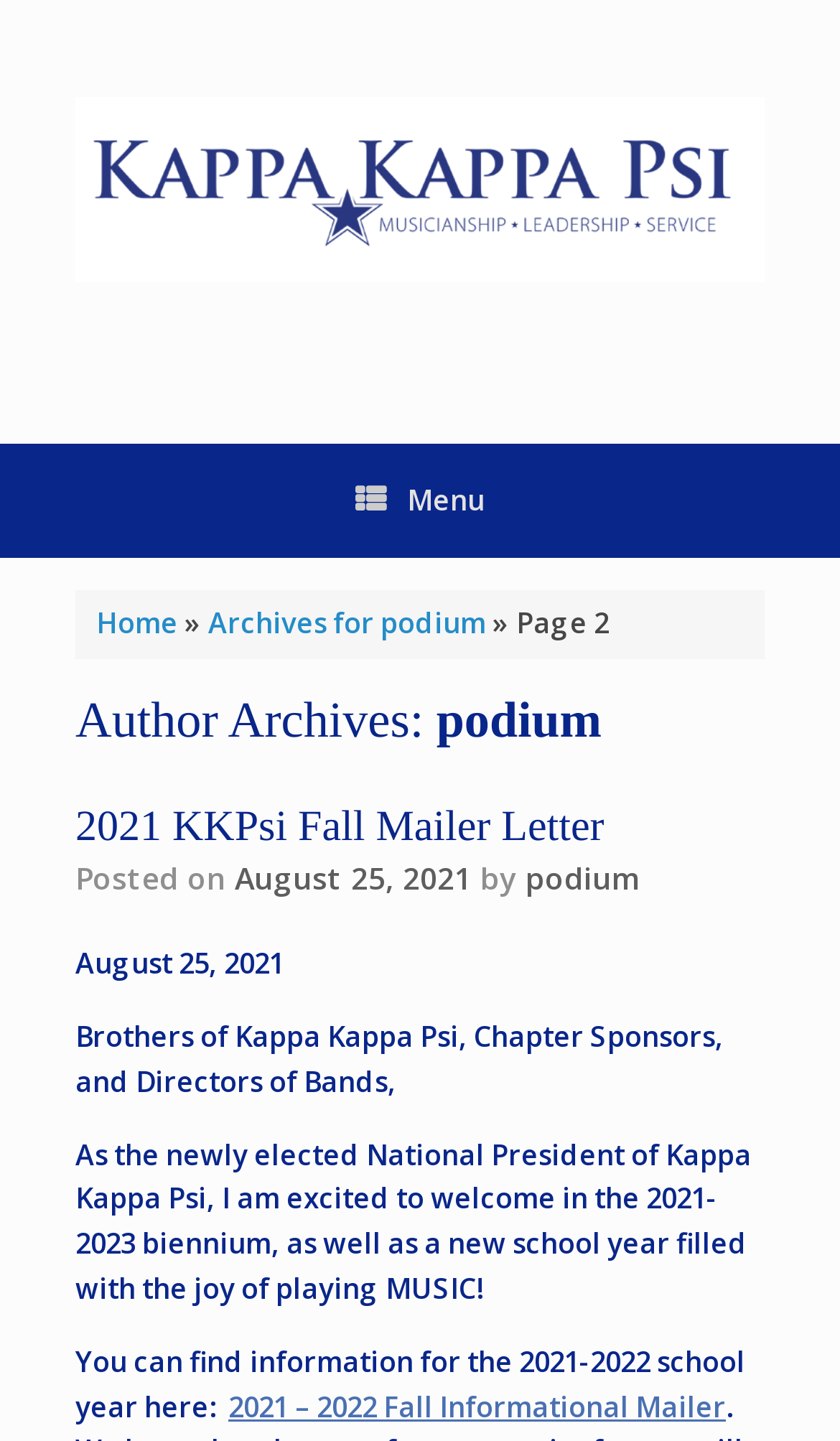Generate a comprehensive description of the contents of the webpage.

The webpage is about the author "podium" at Kappa Kappa Psi, and it's the second page of 18. At the top left, there is a Kappa Kappa Psi logo, which is an image linked to the organization's homepage. Next to the logo, there is a menu button with three horizontal lines. 

Below the logo, there are navigation links, including "Home" and "Archives for podium", separated by a right-pointing arrow symbol. The current page number "2" is displayed to the right of these links.

The main content of the page is an article titled "Author Archives: podium". The article has a subheading "2021 KKPsi Fall Mailer Letter" and is written by the author "podium". The article is dated August 25, 2021, and has a link to the full text of the letter. The content of the article is a welcome message from the newly elected National President of Kappa Kappa Psi, discussing the upcoming school year and providing a link to the 2021-2022 Fall Informational Mailer.